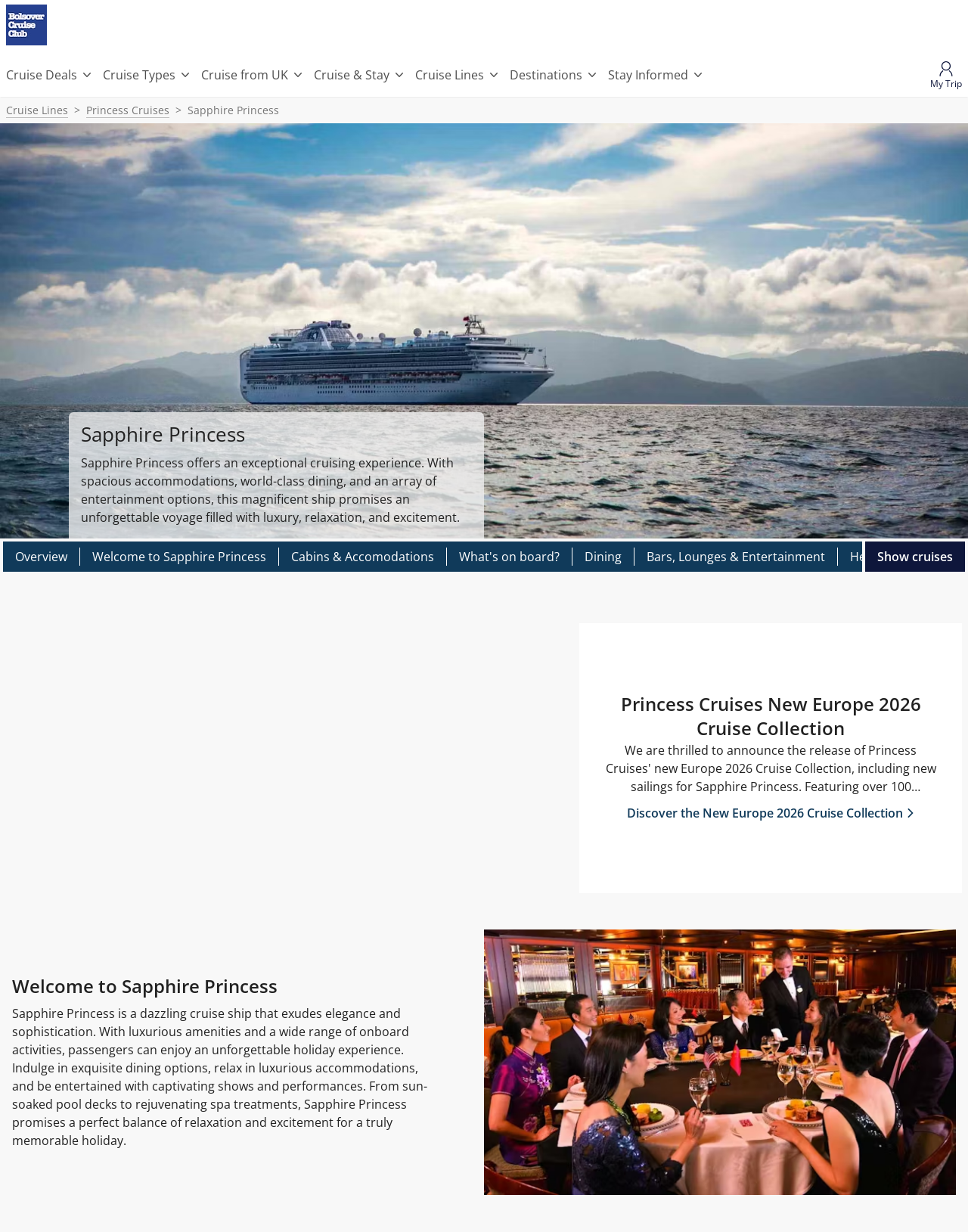Construct a comprehensive description capturing every detail on the webpage.

The webpage is about Sapphire Princess, a cruise ship by Princess Cruises. At the top left corner, there is a logotype image and a link to "Cruise Deals" and other cruise-related options. On the top right corner, there is a link to "My Trip" and a smaller link to "Cruise Lines".

Below the top navigation bar, there is a large image that spans the entire width of the page. Above the image, there is a heading that reads "Sapphire Princess" and a brief description of the ship, highlighting its exceptional cruising experience, spacious accommodations, world-class dining, and entertainment options.

Underneath the image, there are several links to different sections of the ship, including "Overview", "Cabins & Accommodations", "What's on board?", "Dining", "Bars, Lounges & Entertainment", and "Health & Wellness". There are also two buttons, one with no text and another that reads "Show cruises".

Further down the page, there is a section that announces the release of Princess Cruises' new Europe 2026 Cruise Collection, featuring over 100 destinations across 29 countries. This section includes a heading, a brief description, and a link to learn more.

Below this section, there is another image, followed by a heading that reads "Welcome to Sapphire Princess" and a longer description of the ship, highlighting its luxurious amenities, onboard activities, dining options, and entertainment.